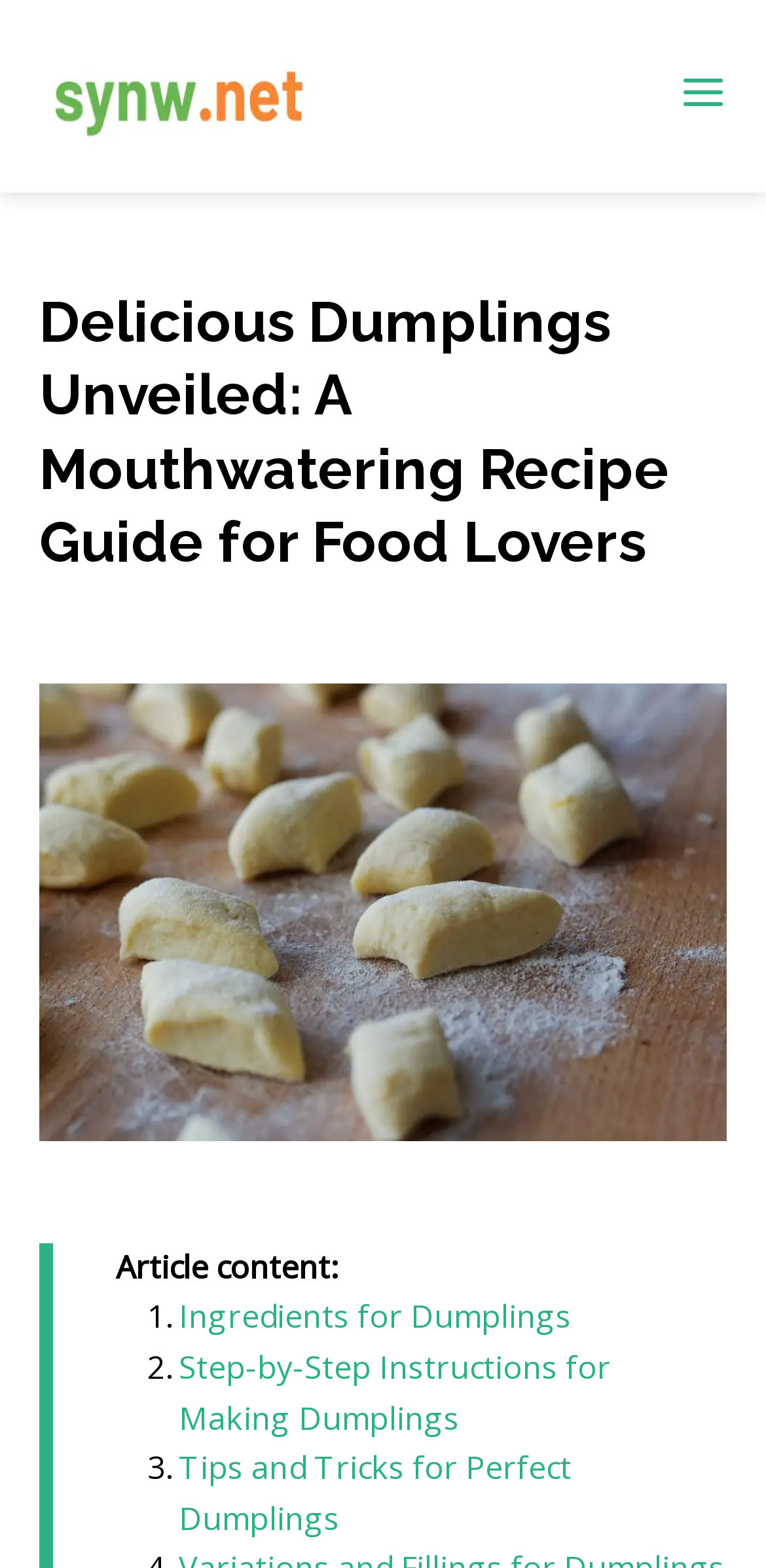How many list markers are there in the recipe guide?
We need a detailed and meticulous answer to the question.

By analyzing the webpage structure, I found three list markers ('1.', '2.', and '3.') that are used to enumerate the sections in the recipe guide. These list markers indicate that the guide is divided into three separate parts.